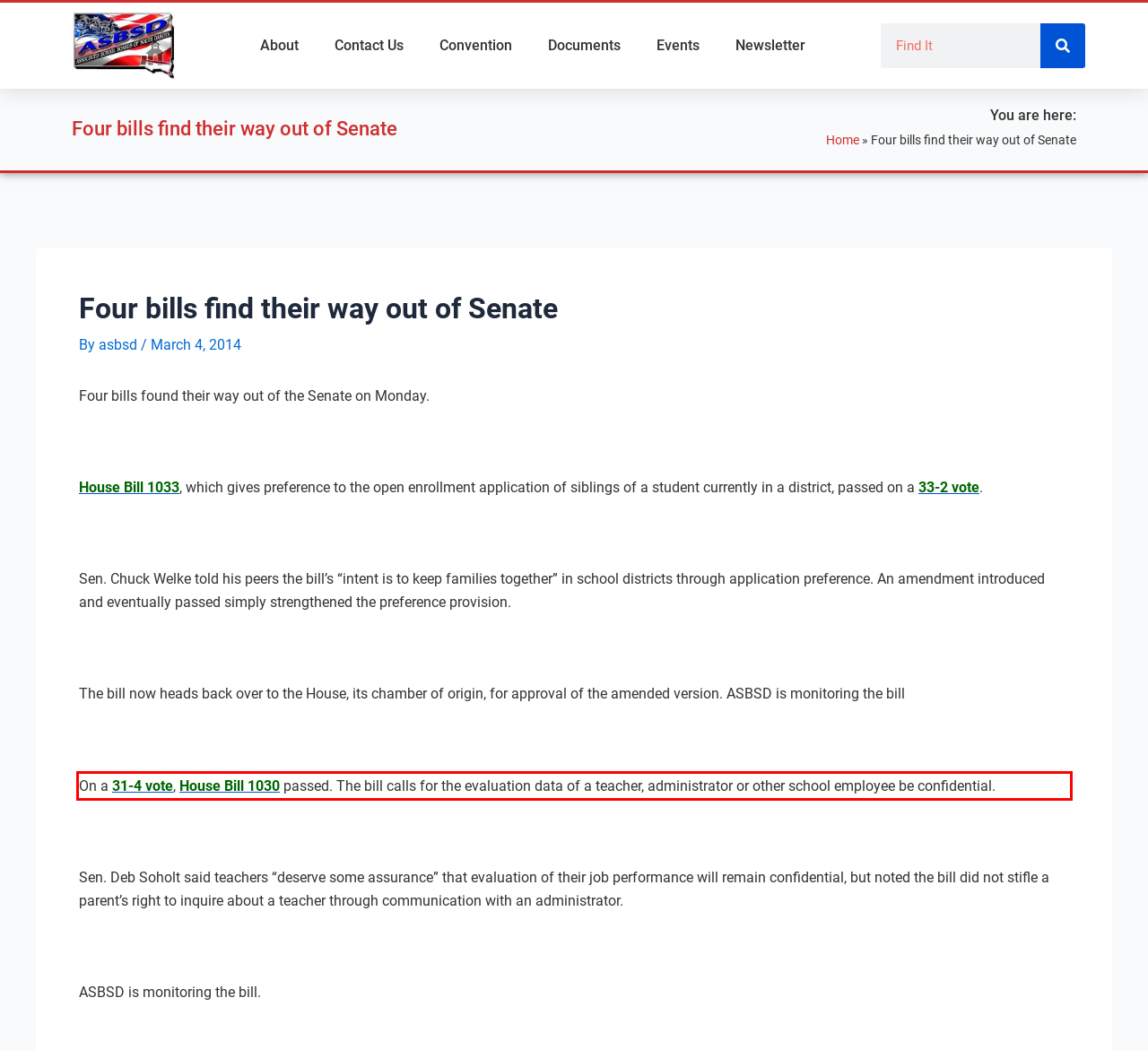Given a screenshot of a webpage with a red bounding box, please identify and retrieve the text inside the red rectangle.

On a 31-4 vote, House Bill 1030 passed. The bill calls for the evaluation data of a teacher, administrator or other school employee be confidential.